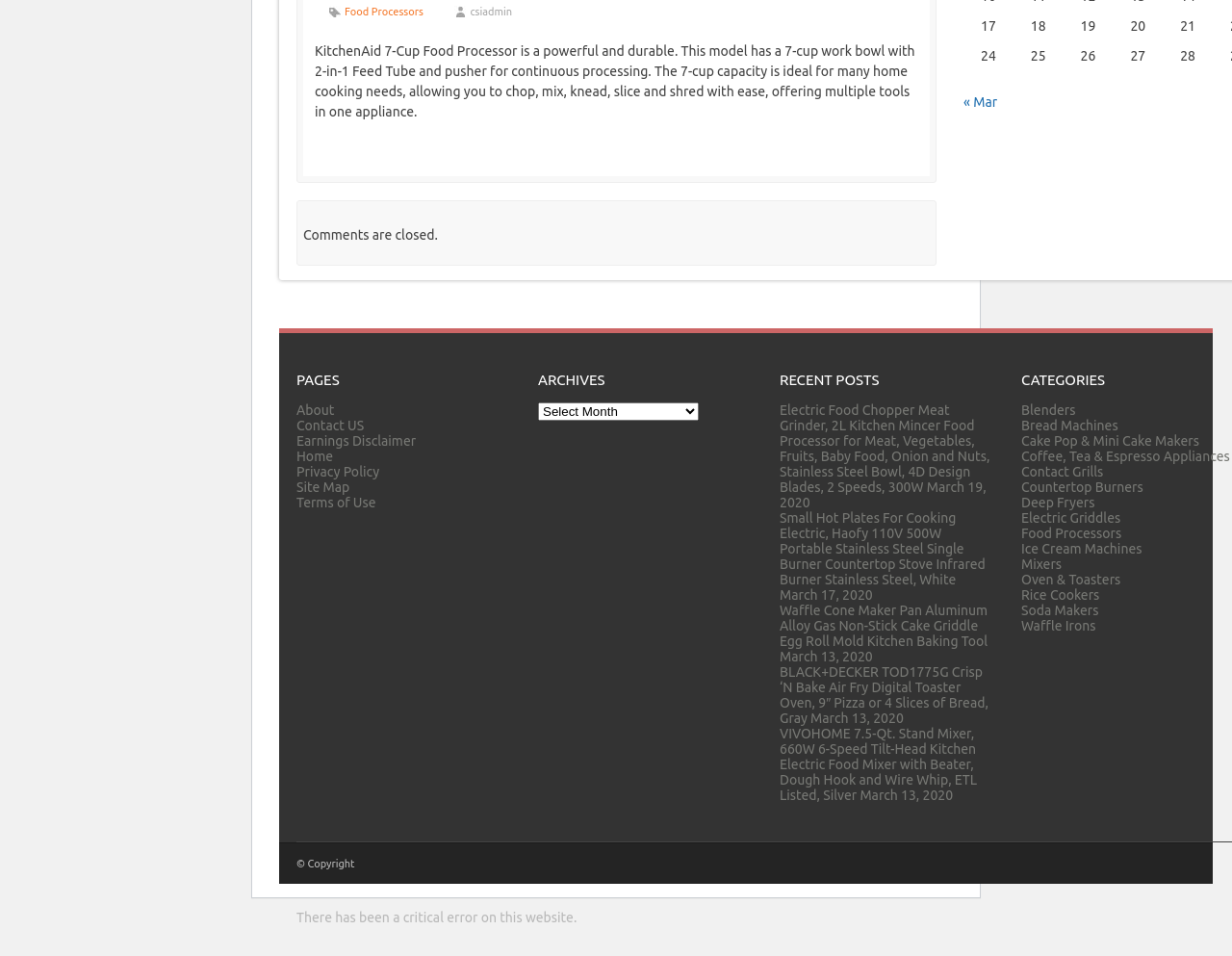Provide the bounding box coordinates of the UI element this sentence describes: "Mixers".

[0.829, 0.582, 0.862, 0.598]